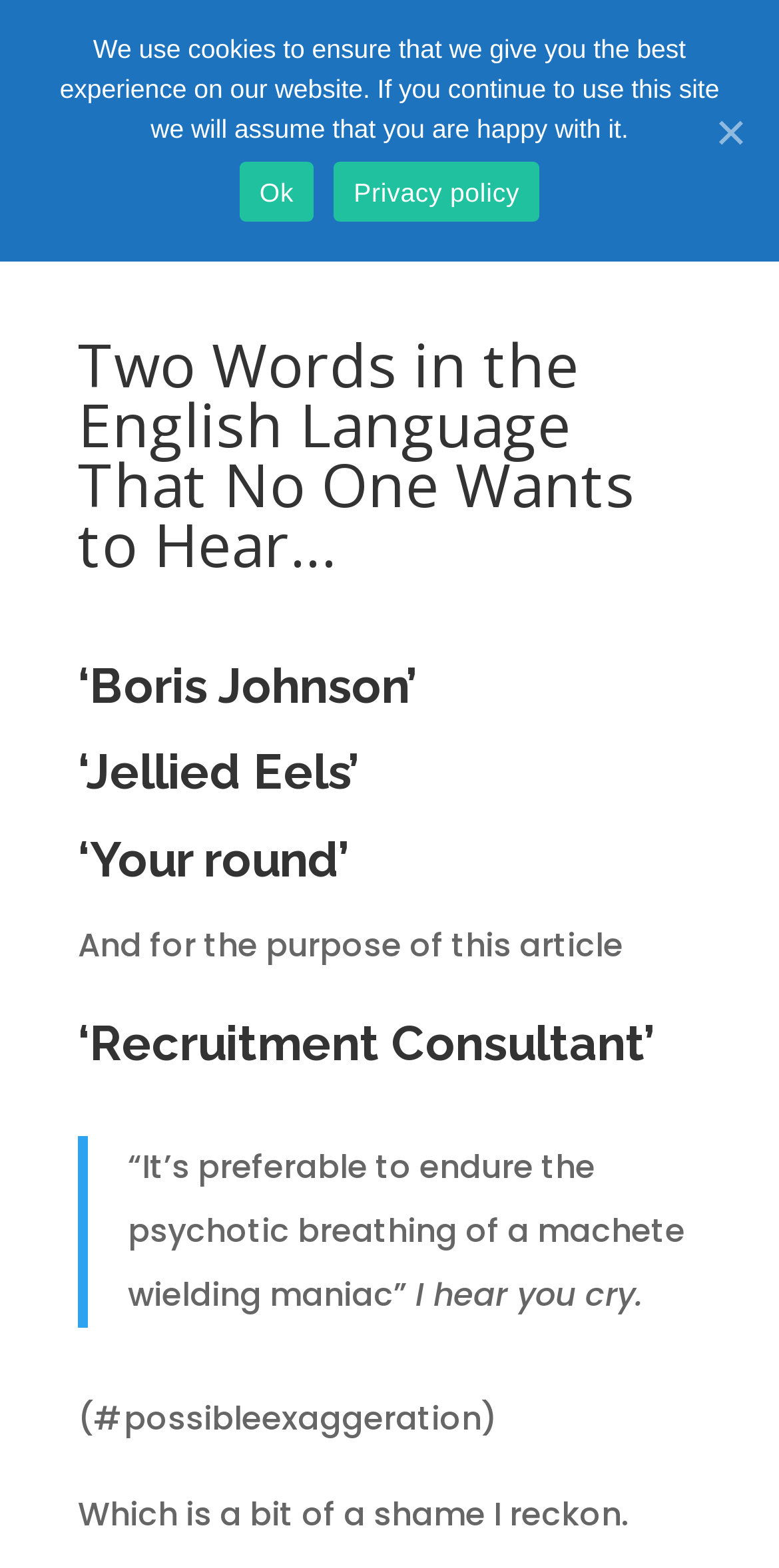Please locate the bounding box coordinates of the element that should be clicked to complete the given instruction: "access the fifteenth link".

None